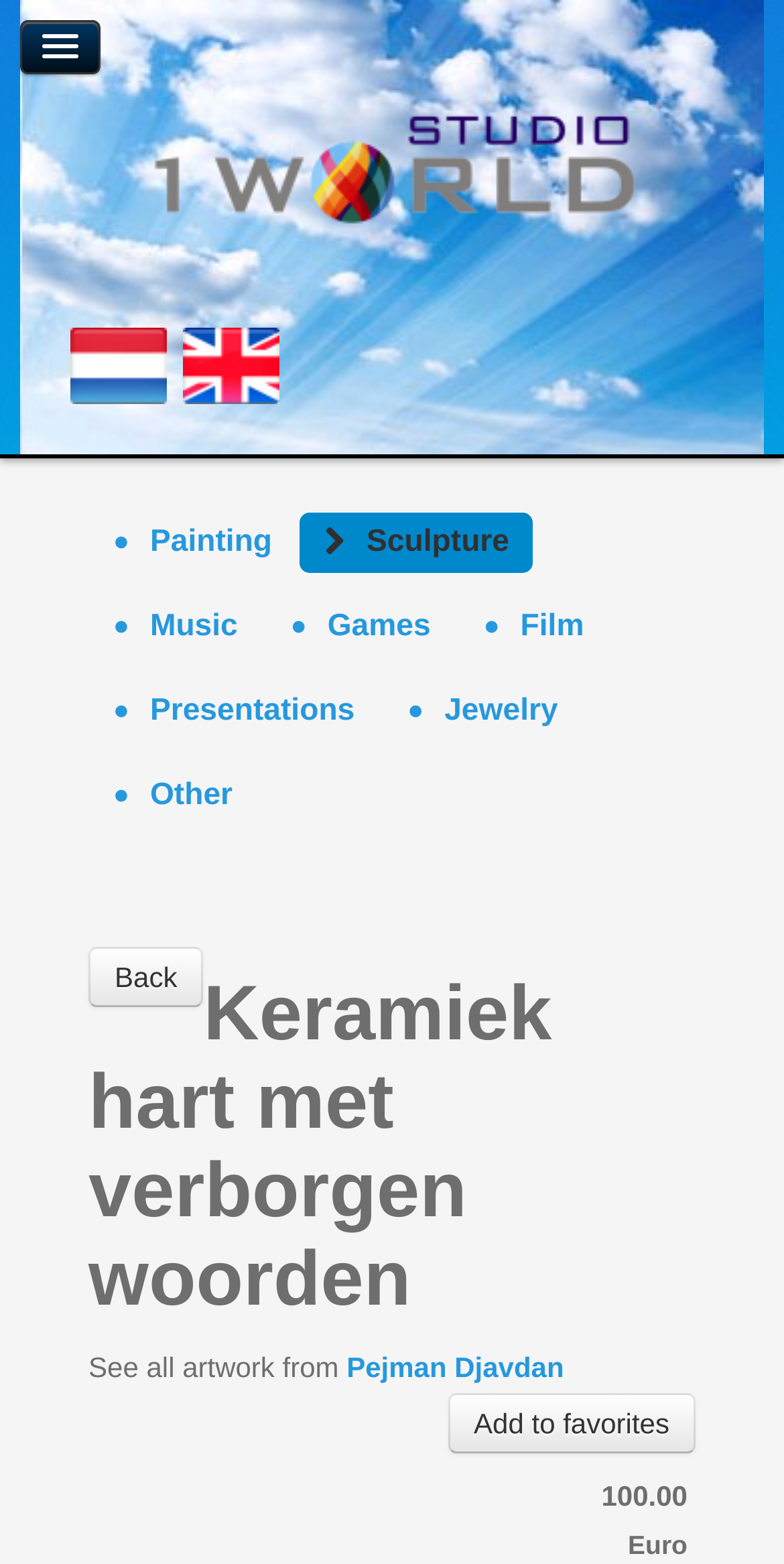Could you identify the text that serves as the heading for this webpage?

Keramiek hart met verborgen woorden